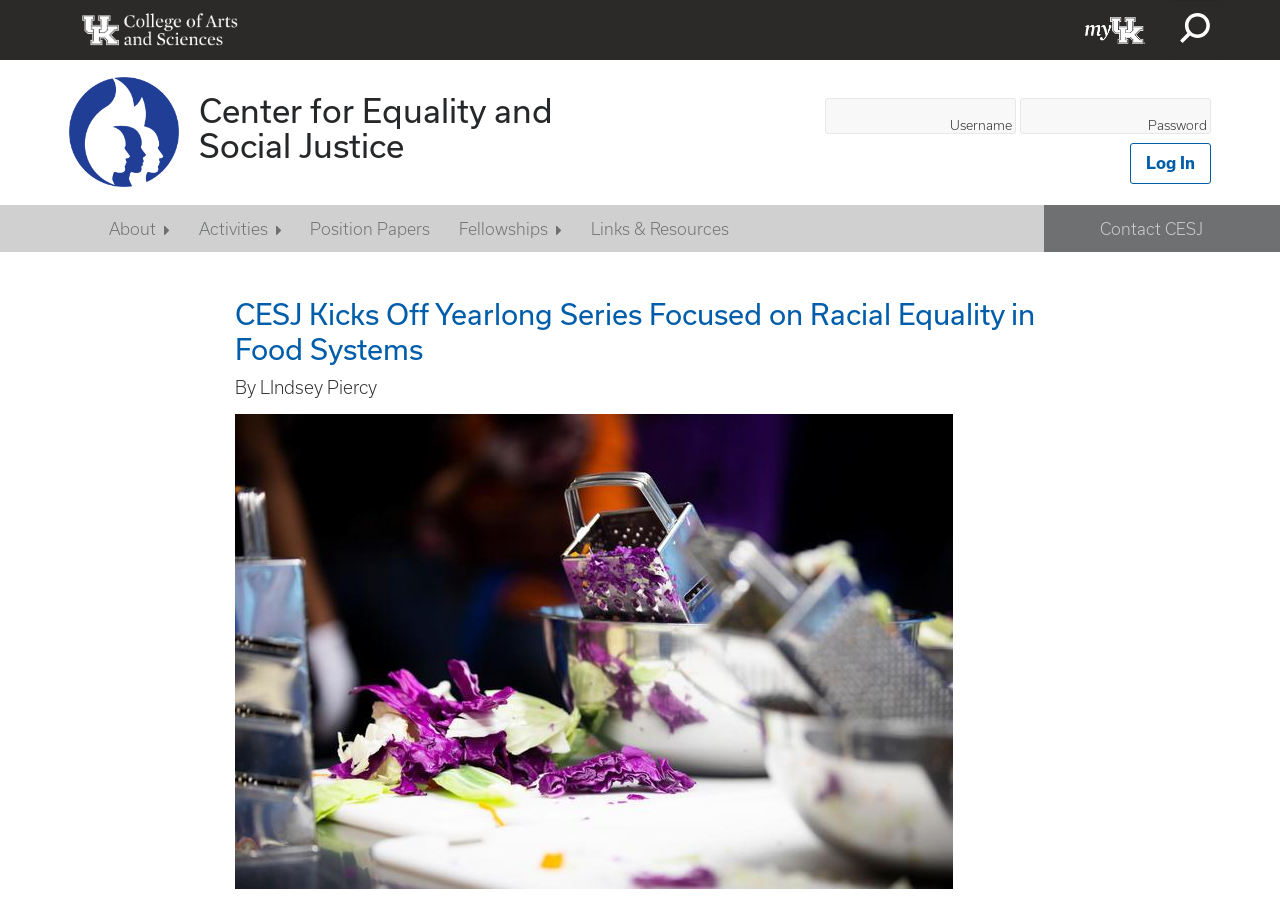Identify the bounding box for the element characterized by the following description: "Position Papers".

[0.231, 0.228, 0.347, 0.28]